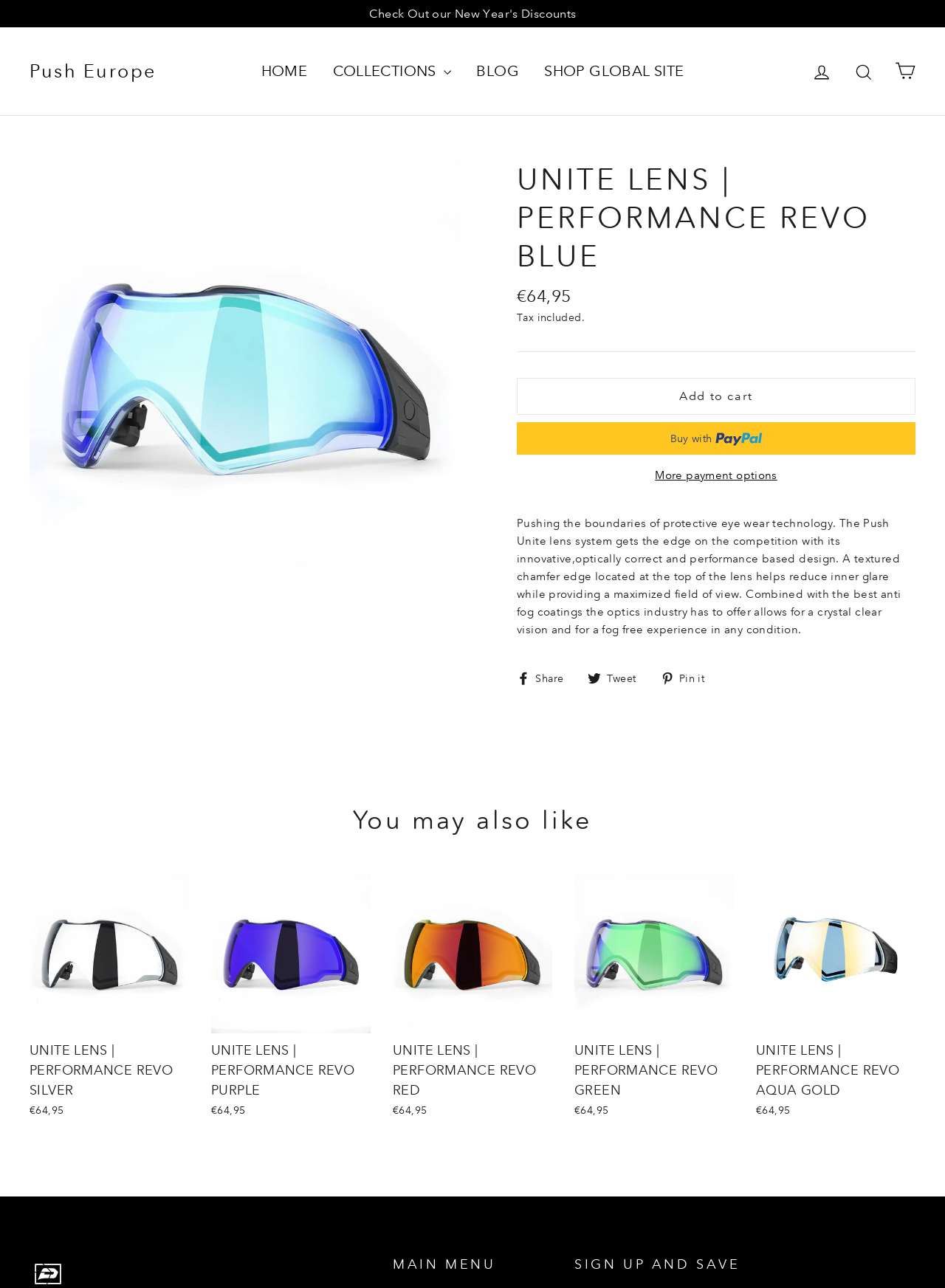Refer to the image and provide a thorough answer to this question:
What is the name of the product?

I inferred this answer by looking at the image and heading elements on the webpage, which both contain the text 'UNITE LENS | PERFORMANCE REVO BLUE'. This suggests that the product being showcased is called UNITE LENS.